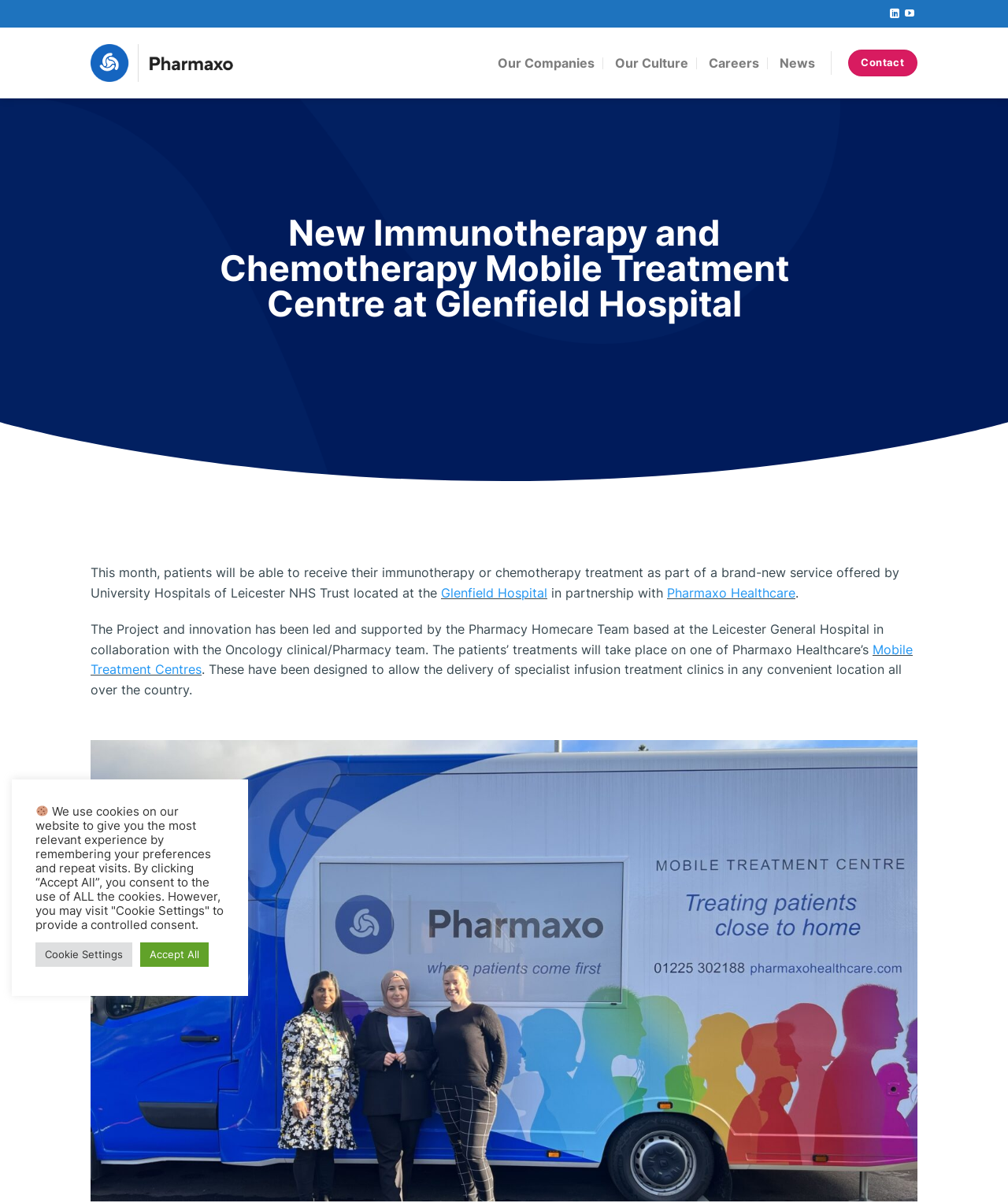Generate a comprehensive description of the webpage content.

The webpage is about the Mobile Treatment Centre at Glenfield Hospital, a project led by the Pharmacy Homecare Team. At the top right corner, there are social media links to follow on LinkedIn and YouTube. Below these links, there is a logo of Pharmaxo Healthcare, which is also a link to their website. 

The main navigation menu is located at the top center of the page, consisting of links to "Our Companies", "Our Culture", "Careers", "News", and "Contact". 

The main content of the page is divided into two sections. The first section has a heading that announces the new immunotherapy and chemotherapy mobile treatment centre at Glenfield Hospital. Below the heading, there is a paragraph of text that explains the new service offered by University Hospitals of Leicester NHS Trust in partnership with Pharmaxo Healthcare. The text also mentions the Pharmacy Homecare Team's role in leading and supporting the project. 

The second section of the main content continues to describe the project, mentioning that the patients' treatments will take place on one of Pharmaxo Healthcare's Mobile Treatment Centres, which are designed to deliver specialist infusion treatment clinics in any convenient location. 

At the bottom left corner of the page, there is a small cookie icon and a paragraph of text explaining the use of cookies on the website. Below this text, there are two buttons: "Cookie Settings" and "Accept All".